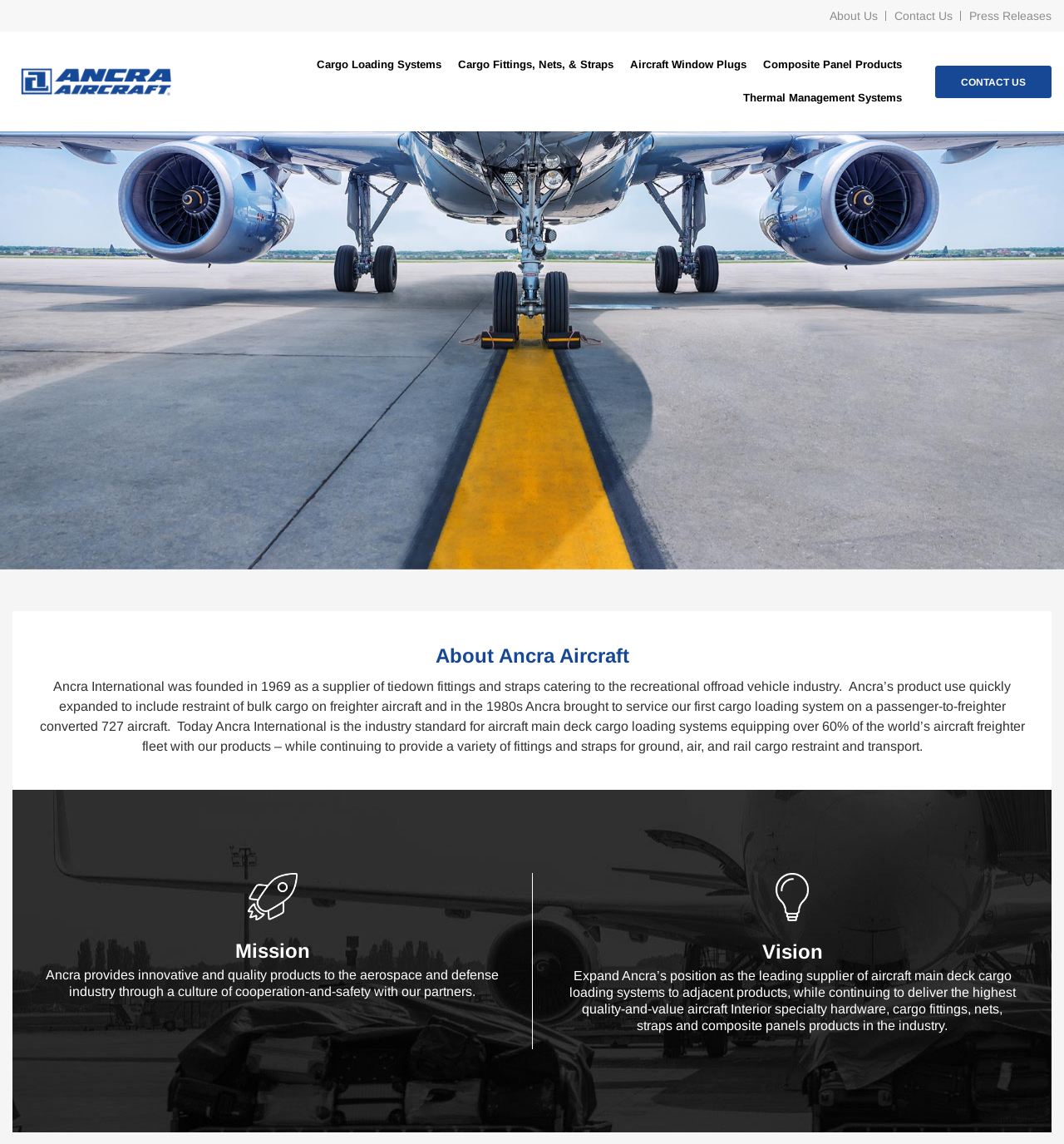Determine the bounding box coordinates for the UI element matching this description: "Composite Panel Products".

[0.709, 0.042, 0.855, 0.071]